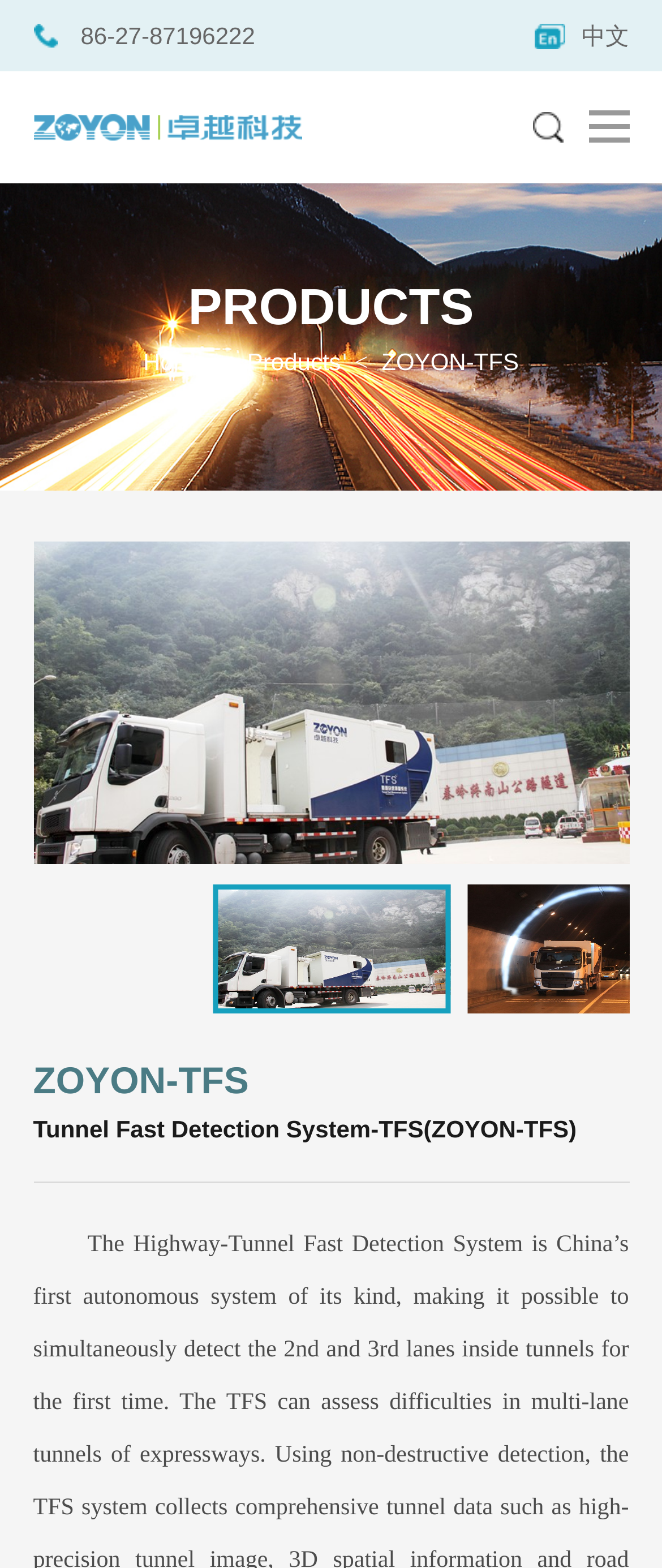What is the abbreviation of ZOYON-TFS?
Please elaborate on the answer to the question with detailed information.

I found the abbreviation by looking at the heading element on the webpage, which mentions 'Tunnel Fast Detection System-TFS(ZOYON-TFS)'. The abbreviation 'TFS' is part of the full name.